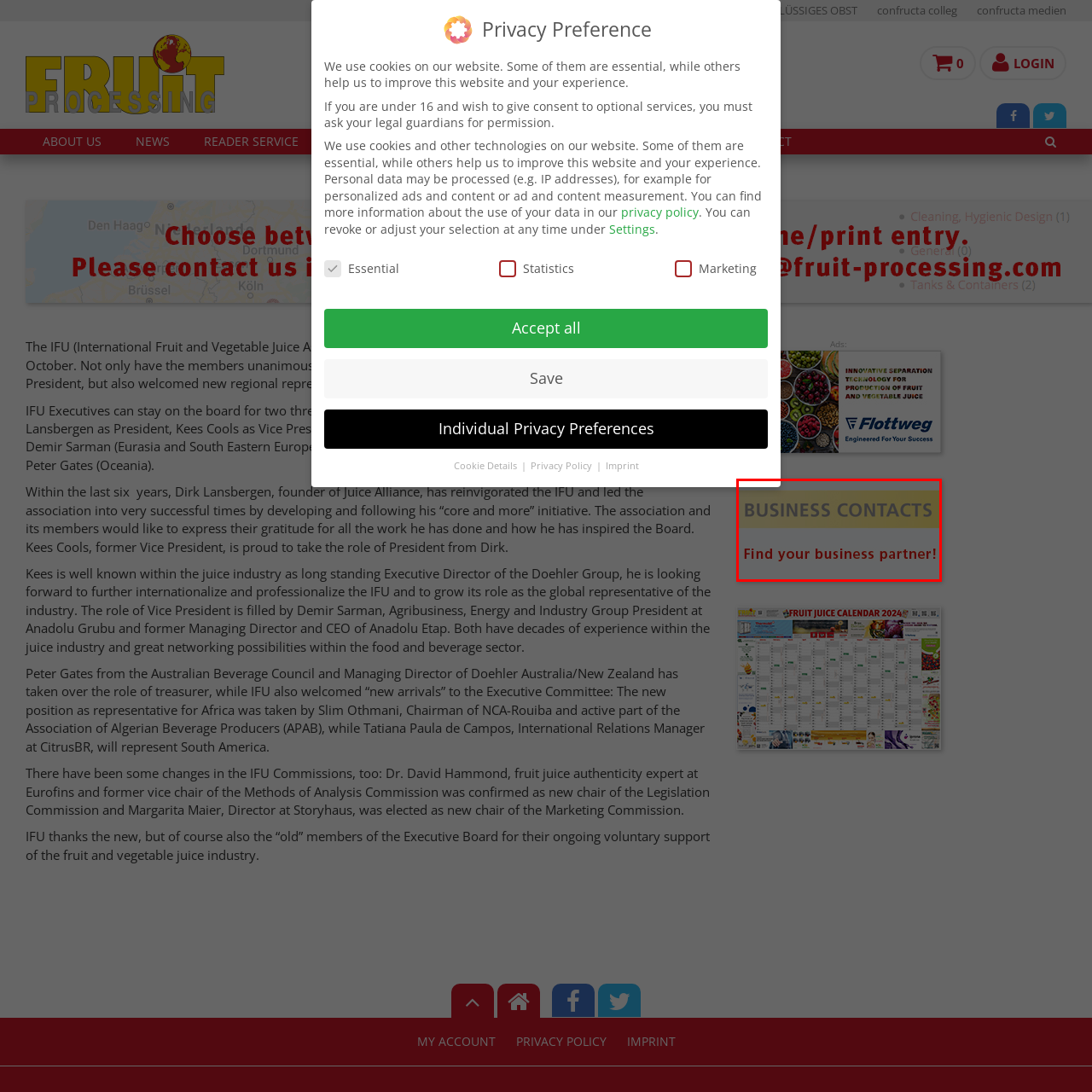What is the likely goal of the campaign?
Study the image within the red bounding box and provide a detailed response to the question.

The image is likely part of a larger campaign aimed at facilitating partnerships and encouraging engagement among industry stakeholders, as it provides a clear call to action and a modern design that resonates with businesses looking to network and collaborate.